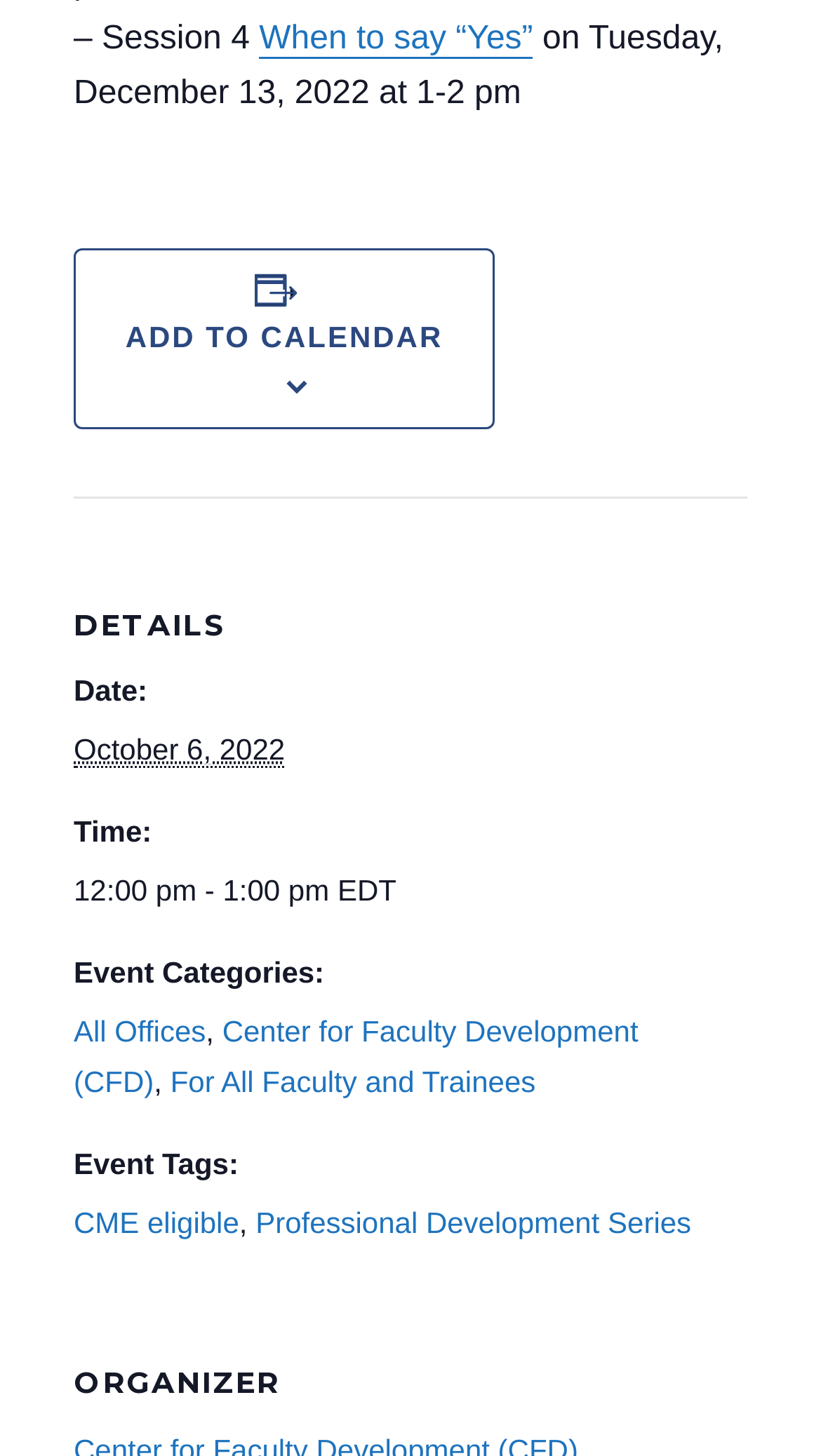Bounding box coordinates should be in the format (top-left x, top-left y, bottom-right x, bottom-right y) and all values should be floating point numbers between 0 and 1. Determine the bounding box coordinate for the UI element described as: Dismiss alert

None